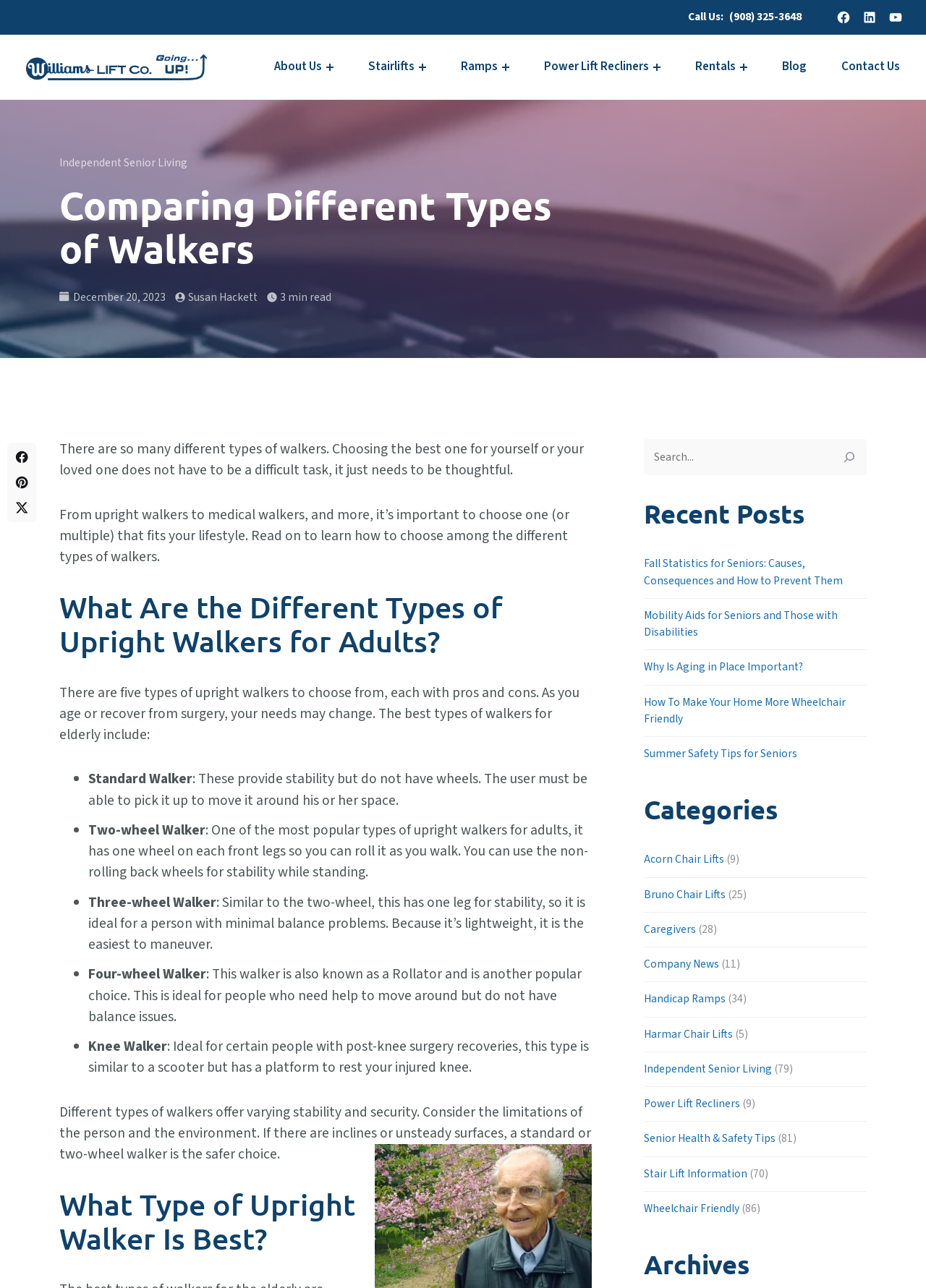Pinpoint the bounding box coordinates of the element you need to click to execute the following instruction: "Search for a topic". The bounding box should be represented by four float numbers between 0 and 1, in the format [left, top, right, bottom].

[0.695, 0.341, 0.936, 0.369]